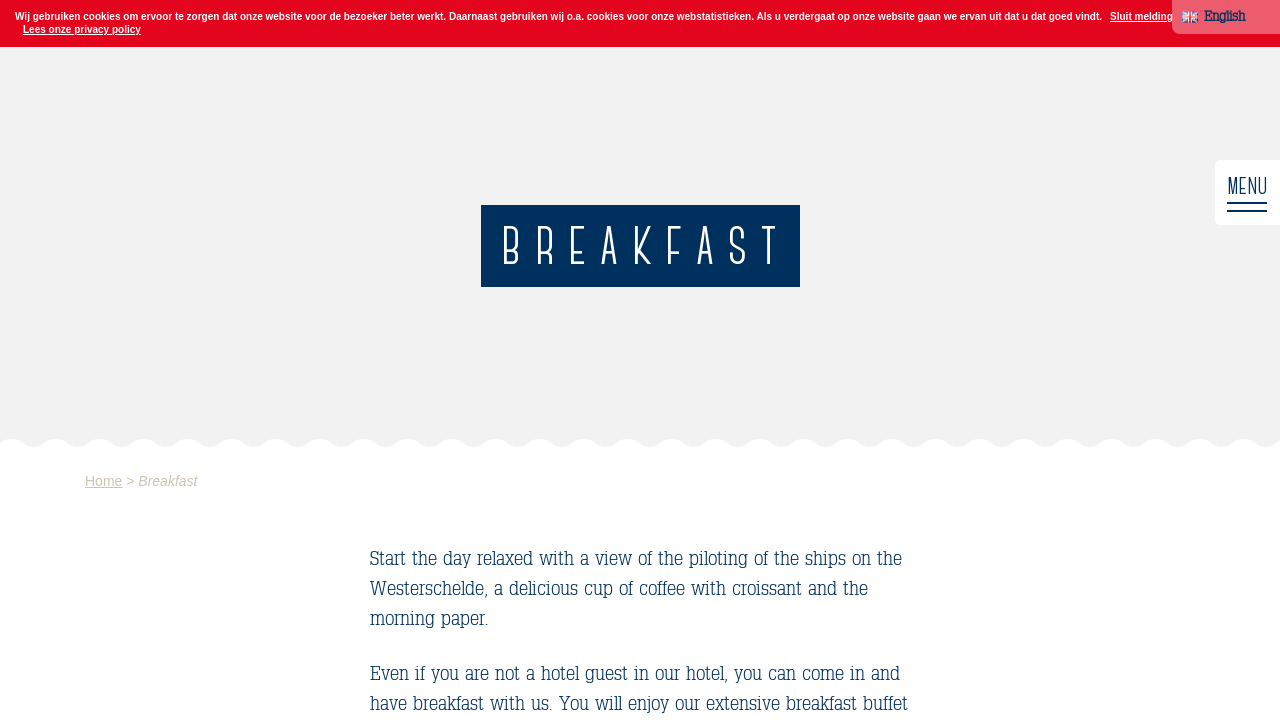Please reply to the following question with a single word or a short phrase:
What is the language of the website?

Dutch